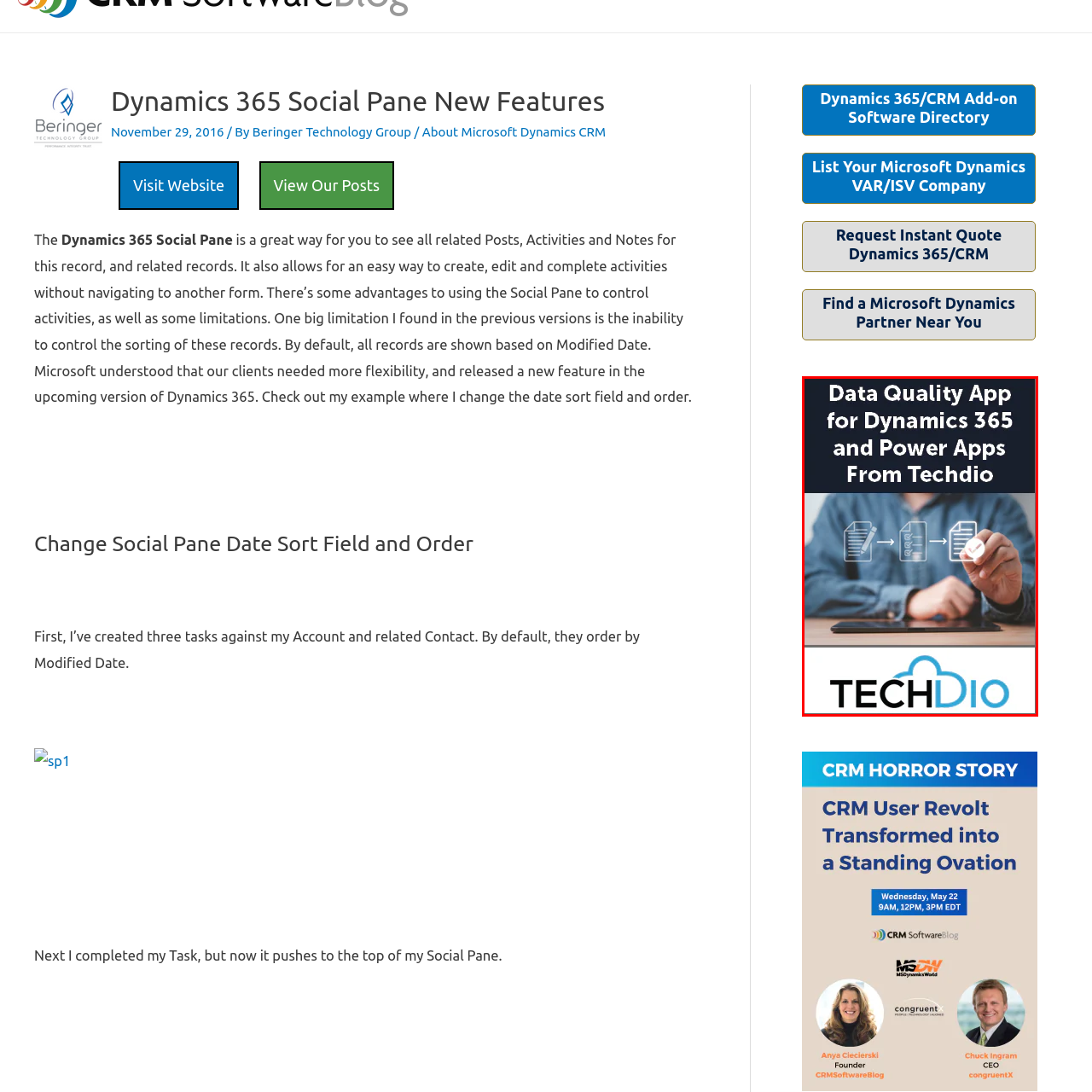Inspect the picture enclosed by the red border, What is showcased on the bottom half of the image? Provide your answer as a single word or phrase.

Techdio logo